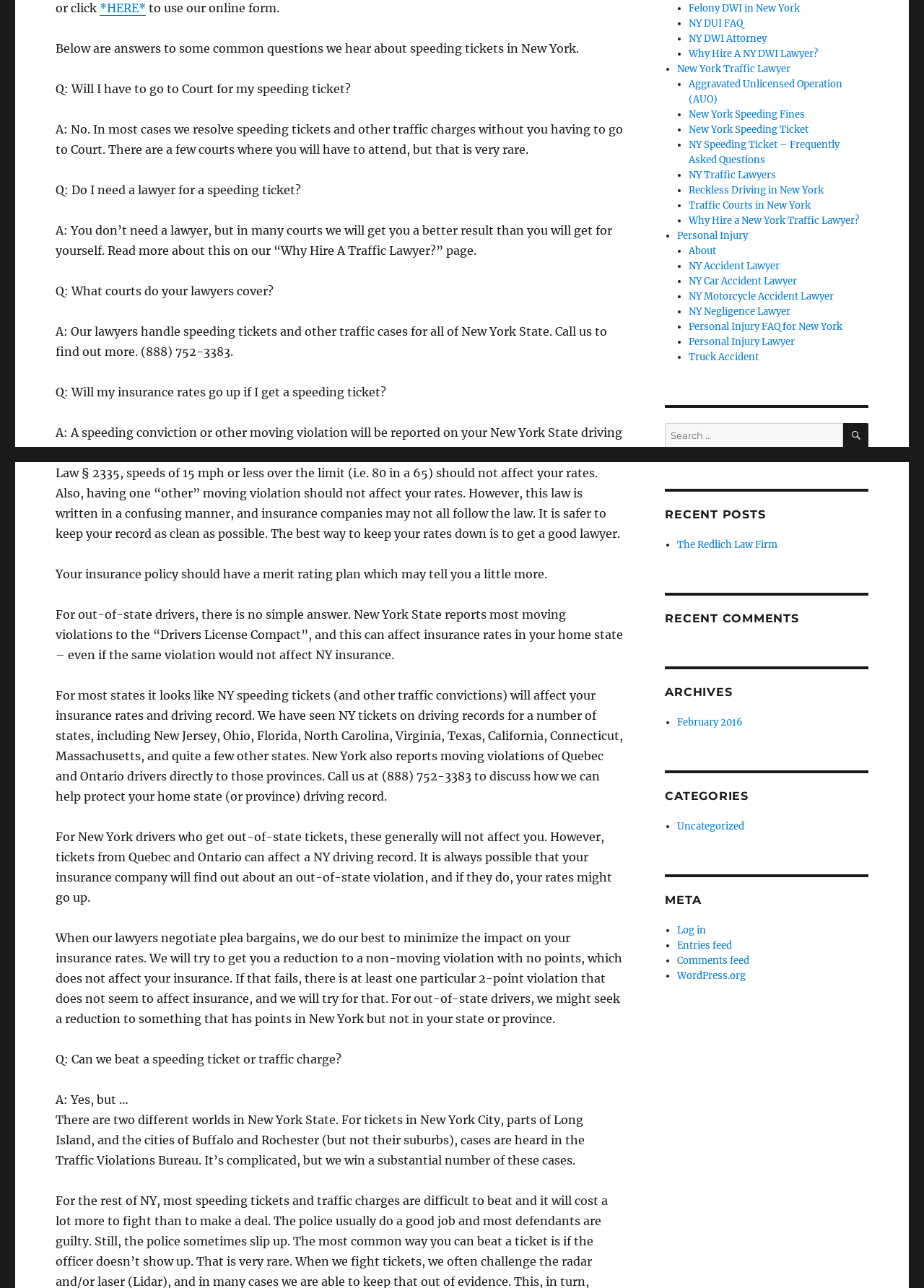Provide the bounding box coordinates in the format (top-left x, top-left y, bottom-right x, bottom-right y). All values are floating point numbers between 0 and 1. Determine the bounding box coordinate of the UI element described as: NY Traffic Lawyers

[0.745, 0.131, 0.84, 0.141]